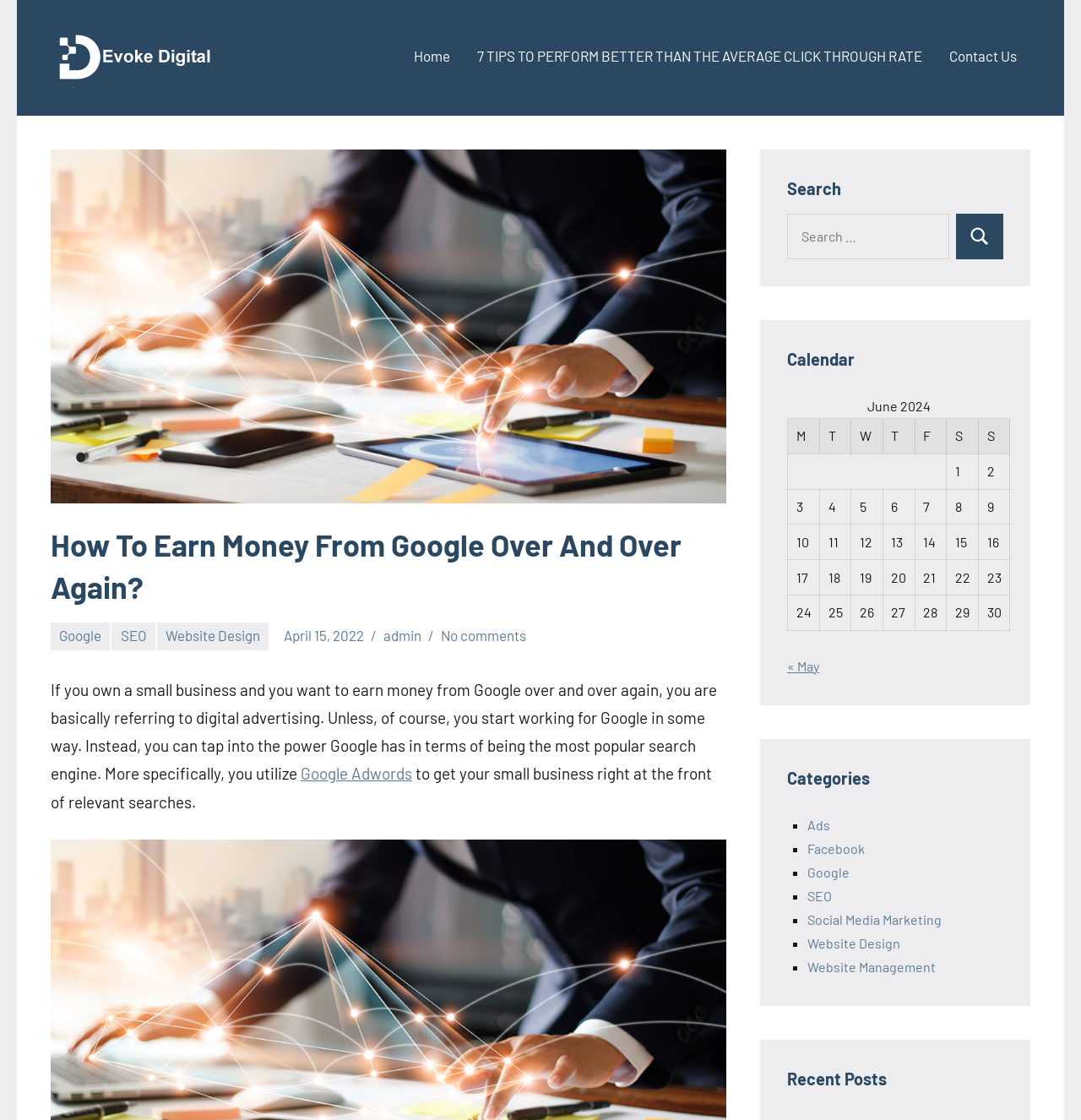Please extract the title of the webpage.

How To Earn Money From Google Over And Over Again?